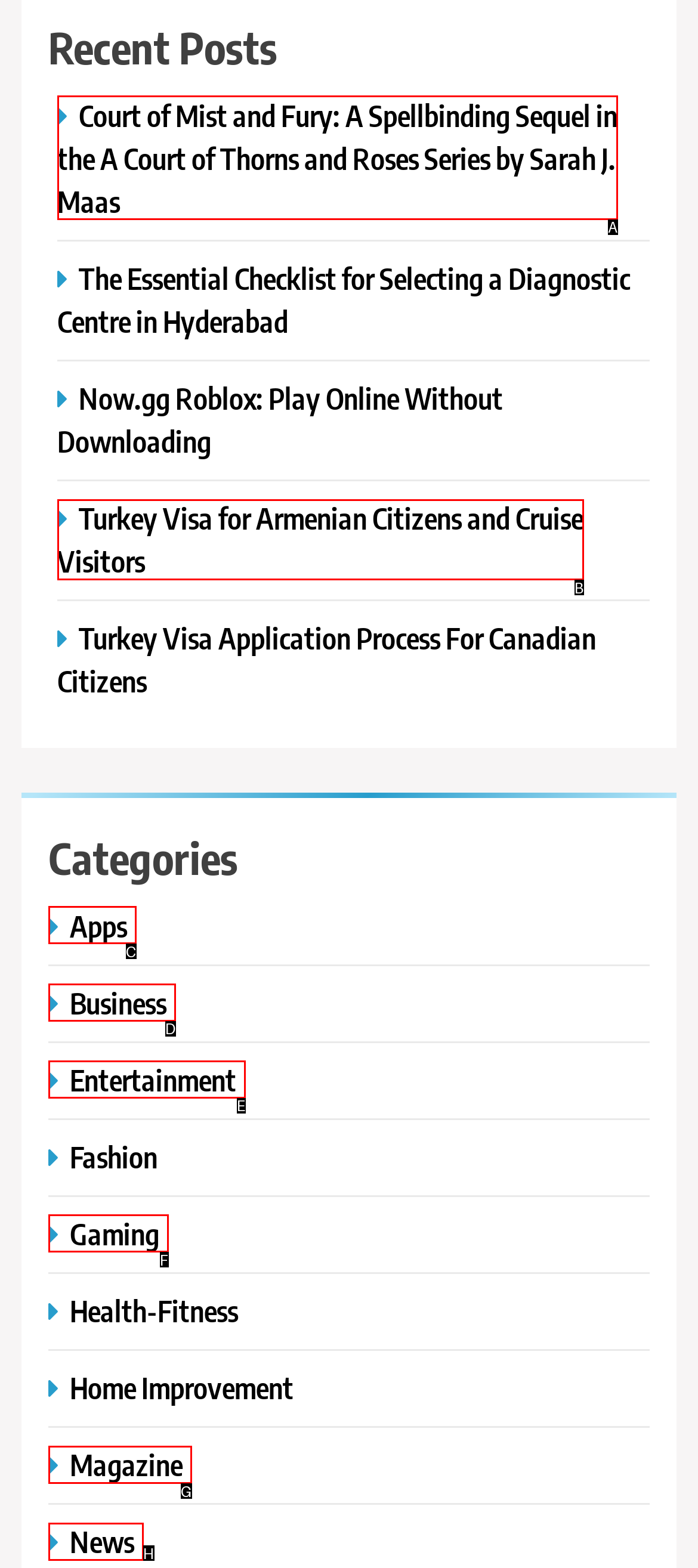Find the UI element described as: alt="Jay Hidalgo Logo" title="cropped-cropped-JH-Logo-2.png"
Reply with the letter of the appropriate option.

None